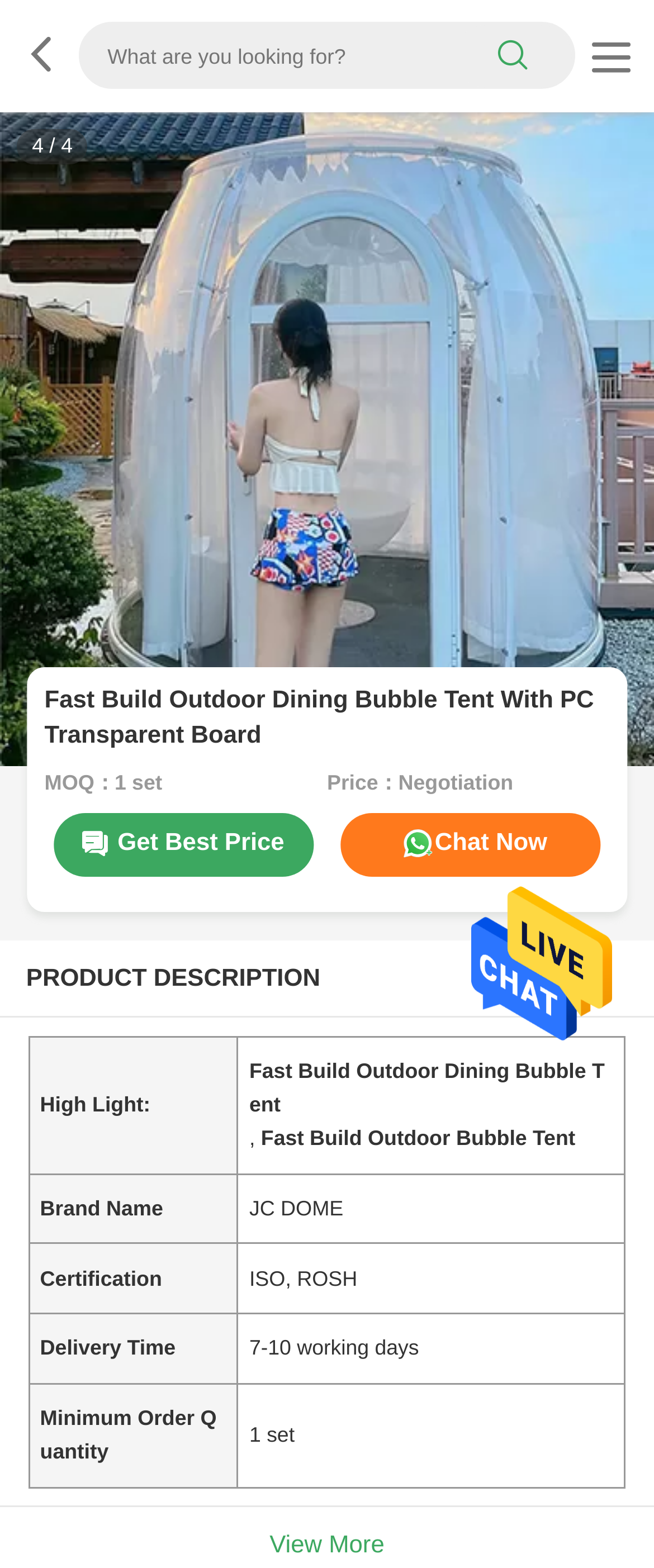Identify the bounding box coordinates for the UI element mentioned here: "Get Best Price". Provide the coordinates as four float values between 0 and 1, i.e., [left, top, right, bottom].

[0.081, 0.519, 0.479, 0.559]